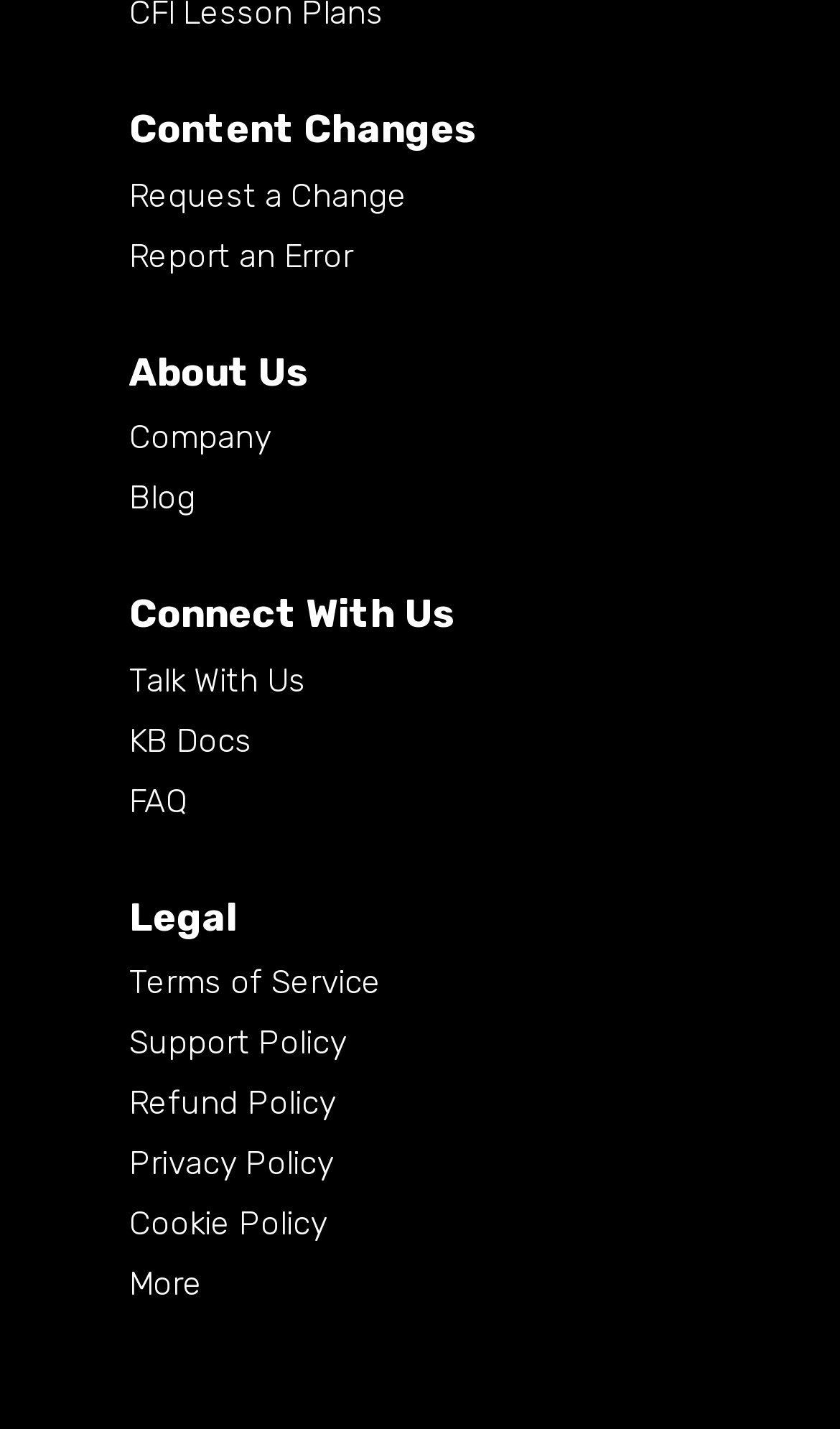How many headings are there on the webpage?
Using the image, give a concise answer in the form of a single word or short phrase.

9